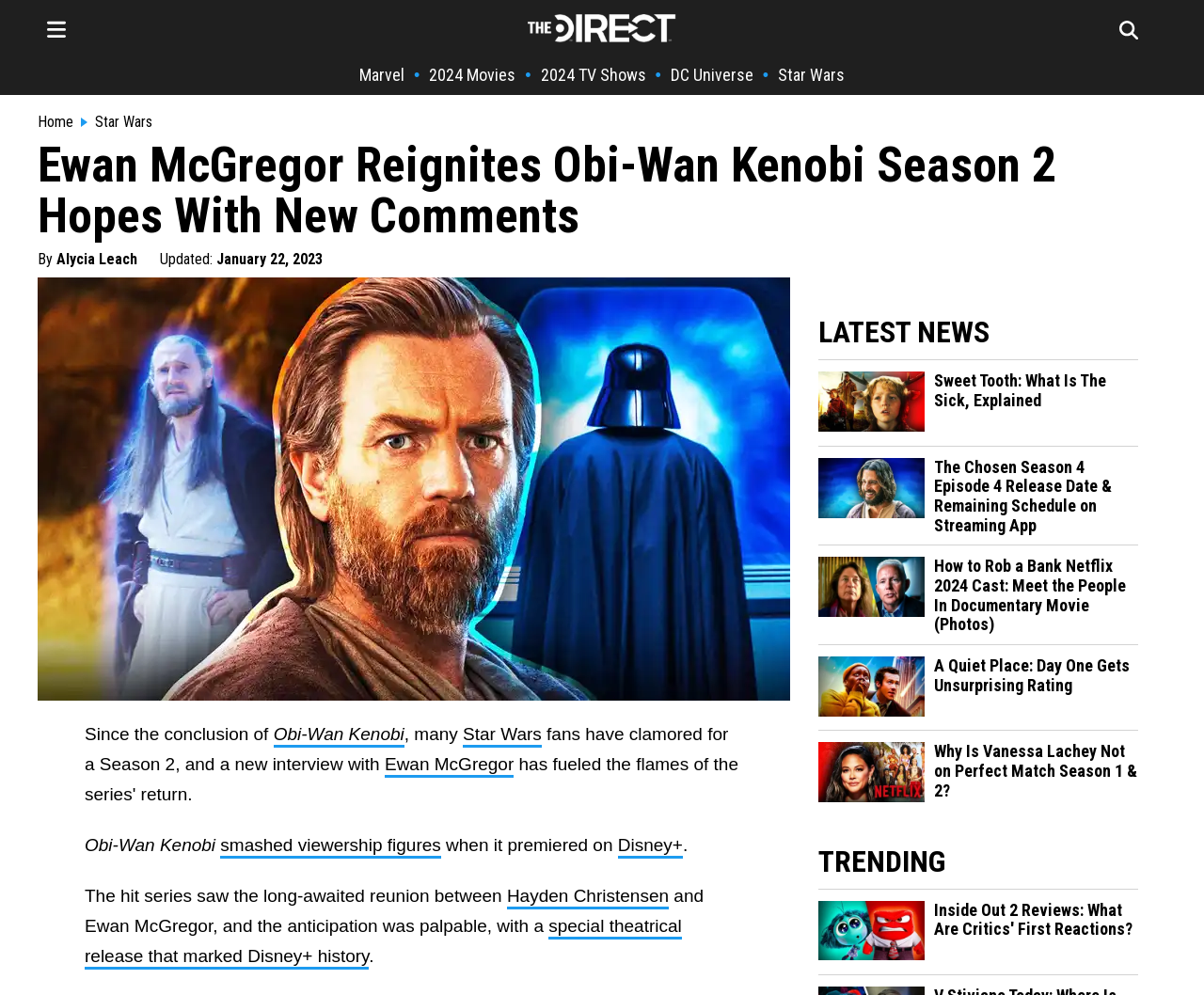Bounding box coordinates are specified in the format (top-left x, top-left y, bottom-right x, bottom-right y). All values are floating point numbers bounded between 0 and 1. Please provide the bounding box coordinate of the region this sentence describes: Jobsforcommerce.com

None